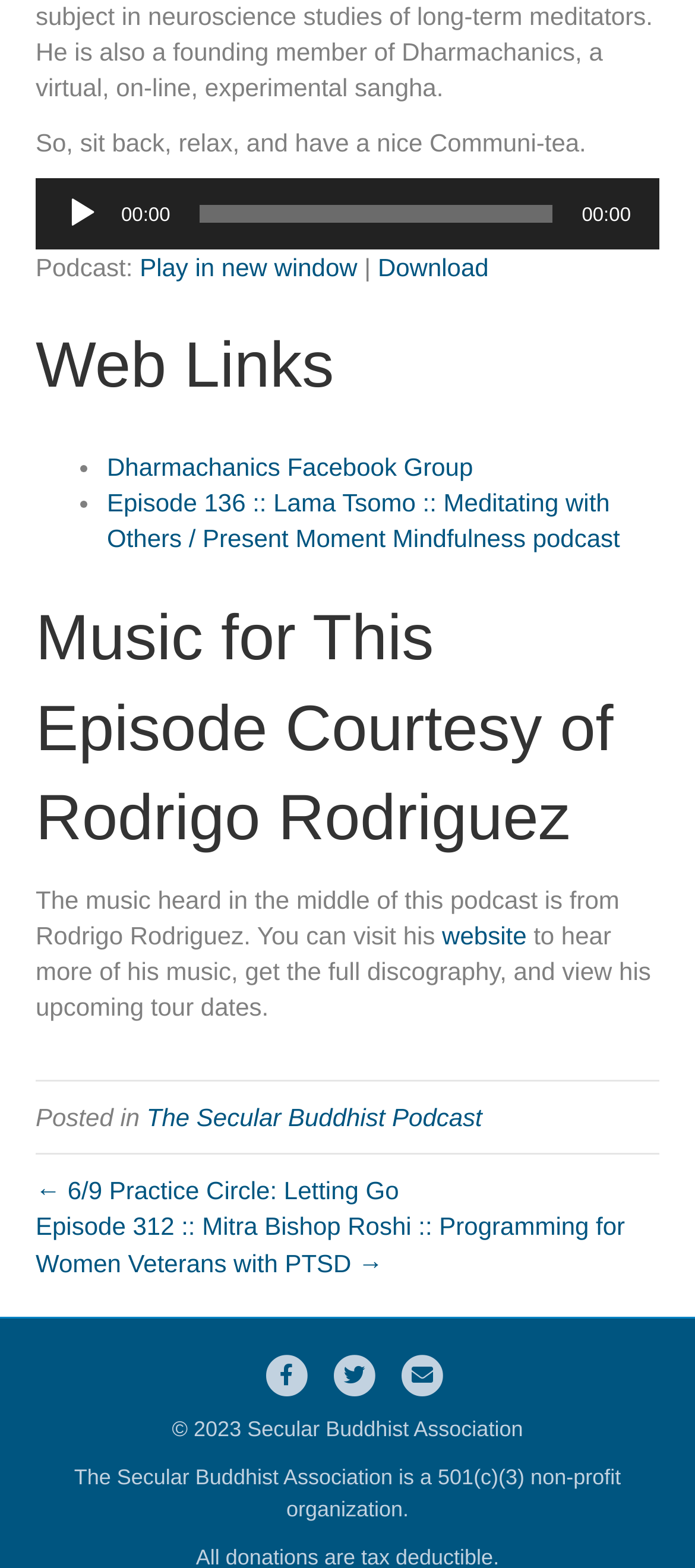Please give a concise answer to this question using a single word or phrase: 
How many links are available under the 'Web Links' section?

2